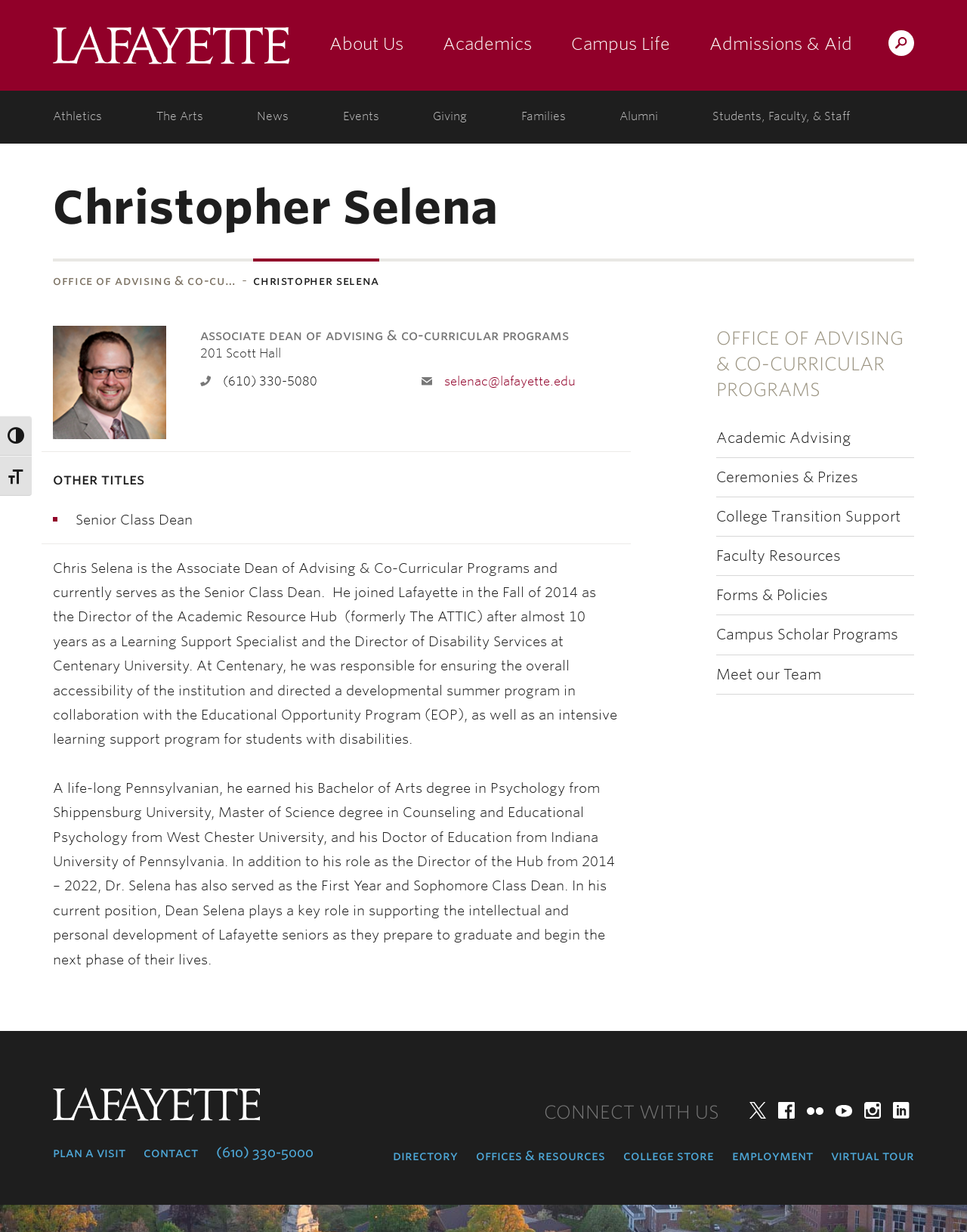Provide a thorough description of this webpage.

This webpage is about Christopher Selena, an Associate Dean of Advising & Co-Curricular Programs at Lafayette College. At the top of the page, there are two buttons for toggling high contrast and font size. On the top-right corner, there is a search bar and a link to the college's main website. Below that, there is a main navigation menu with links to various sections of the college's website, including "About Us", "Academics", "Campus Life", and "Admissions & Aid".

On the left side of the page, there is a secondary navigation menu with links to "Athletics", "The Arts", "News", "Events", "Giving", "Families", and "Alumni". Below that, there is a breadcrumb navigation menu showing the current page's location within the website.

The main content of the page is divided into three sections. The first section has a heading with Christopher Selena's name and title, followed by a brief description of his role and responsibilities. The second section has a heading "Other Titles" and lists his additional titles, including Senior Class Dean. The third section is a biographical paragraph about Christopher Selena, including his education and work experience.

On the right side of the page, there is a complementary section with a navigation menu and several links to sub-pages, including "Office of Advising & Co-Curricular Programs", "Academic Advising", and "Meet our Team". Below that, there is a section with Christopher Selena's contact information, including his office location, phone number, and email address.

At the bottom of the page, there are links to the college's social media profiles, including Twitter, Facebook, Flickr, YouTube, Instagram, and LinkedIn. There is also a section with links to college resources, including the directory, offices & resources, college store, and employment opportunities.